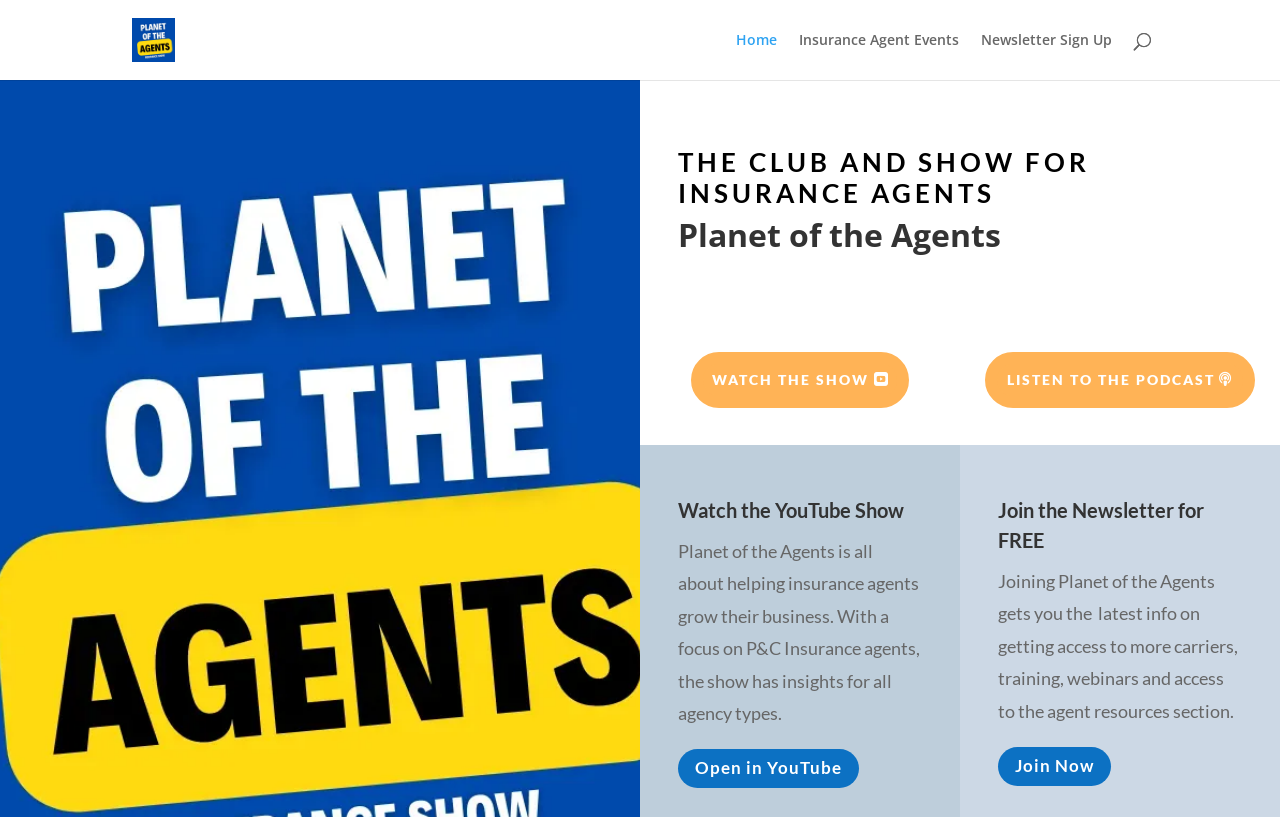Please respond to the question with a concise word or phrase:
What is the purpose of the 'Join Now' button?

To join the newsletter